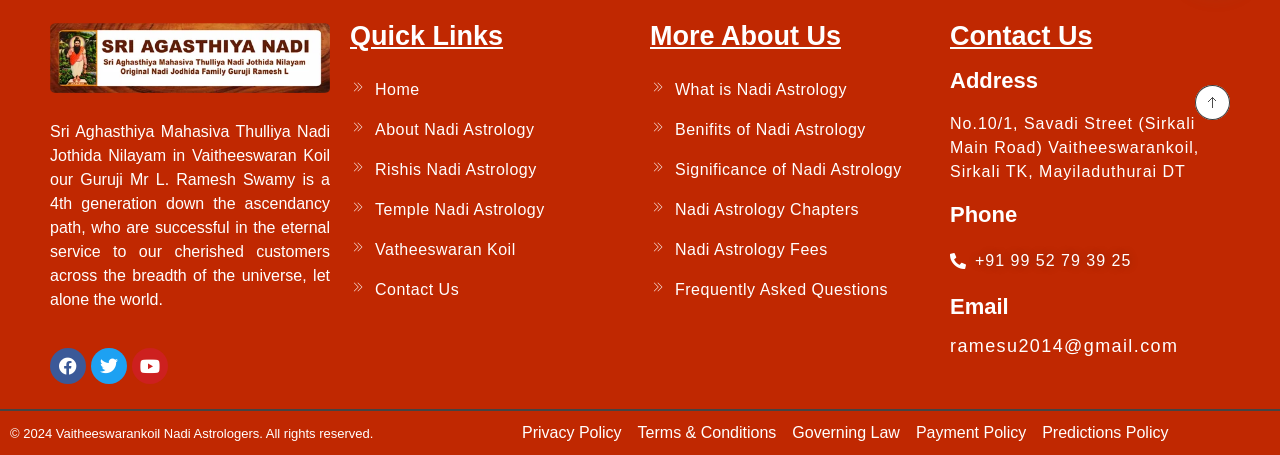Please identify the bounding box coordinates of the element's region that I should click in order to complete the following instruction: "Click the logo". The bounding box coordinates consist of four float numbers between 0 and 1, i.e., [left, top, right, bottom].

[0.039, 0.05, 0.258, 0.205]